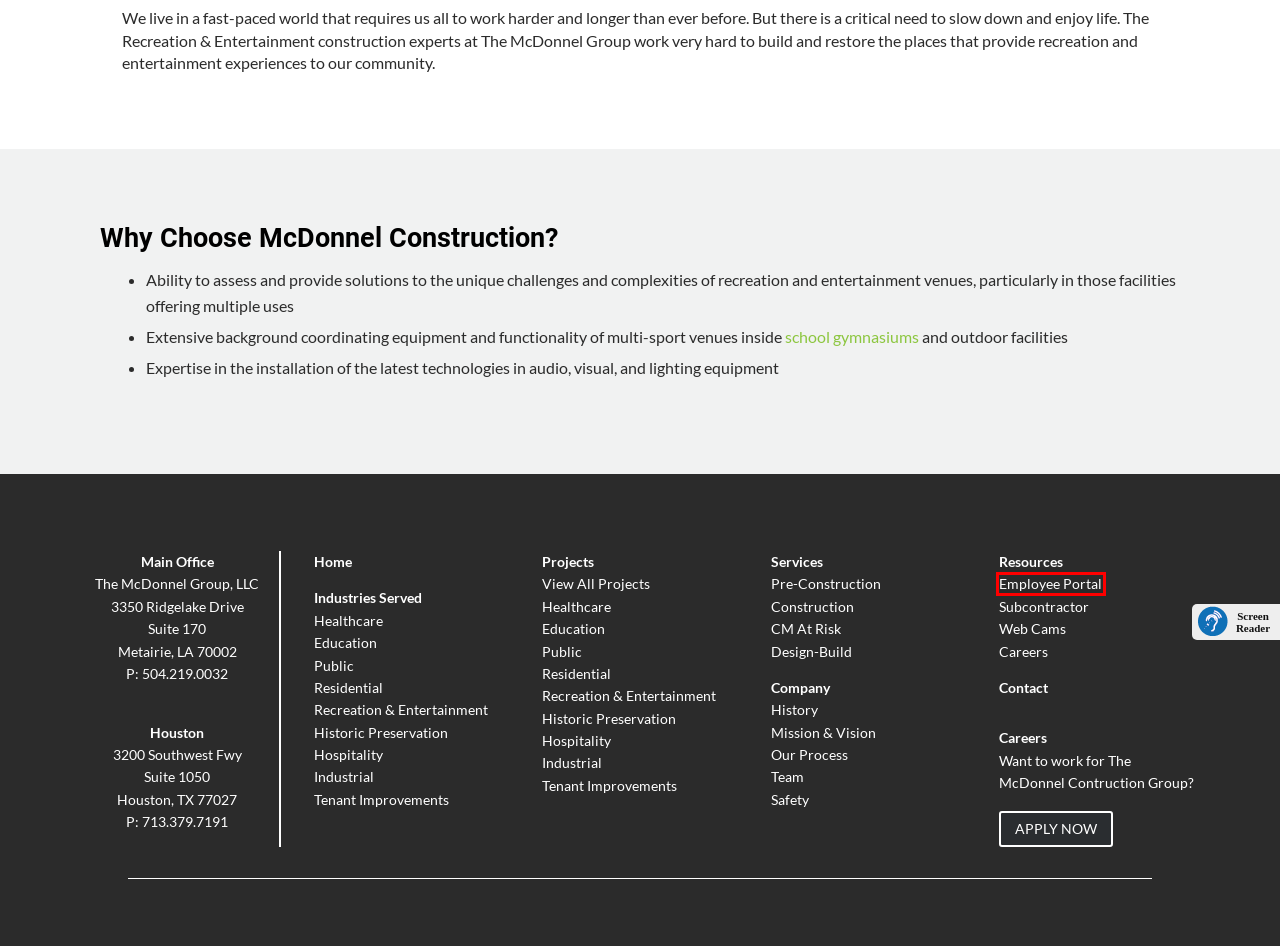You have a screenshot of a webpage, and a red bounding box highlights an element. Select the webpage description that best fits the new page after clicking the element within the bounding box. Options are:
A. Employee Portal - McDonnel Construction
B. Design-Build - McDonnel Construction
C. Subcontractor - McDonnel Construction
D. History - McDonnel Construction
E. Multifamily Construction - McDonnel Construction
F. Healthcare Construction - McDonnel Construction
G. Tenant Improvements - McDonnel Construction
H. Team | McDonnel Construction

A